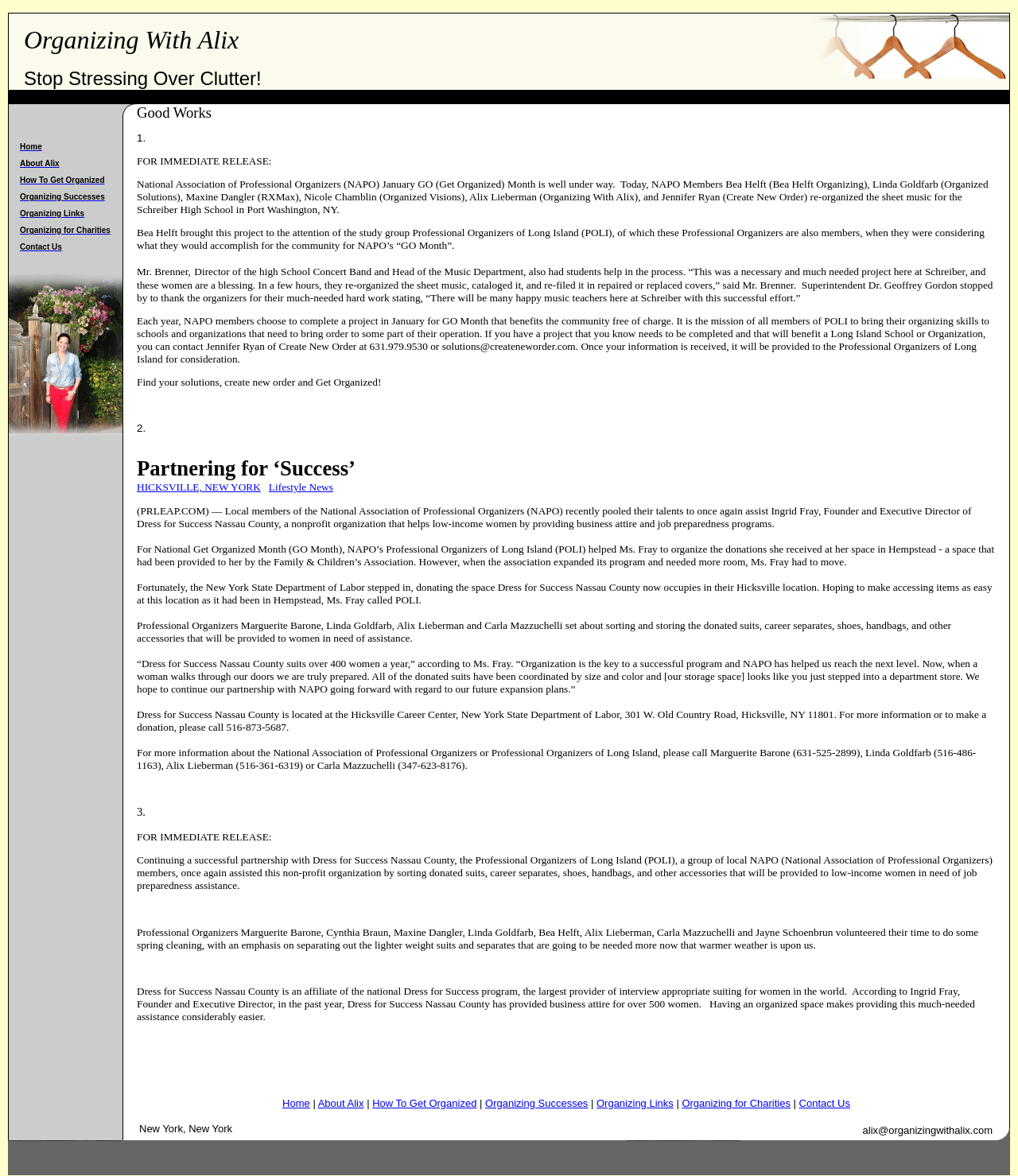Locate the UI element that matches the description Organizing Links in the webpage screenshot. Return the bounding box coordinates in the format (top-left x, top-left y, bottom-right x, bottom-right y), with values ranging from 0 to 1.

[0.586, 0.933, 0.662, 0.943]